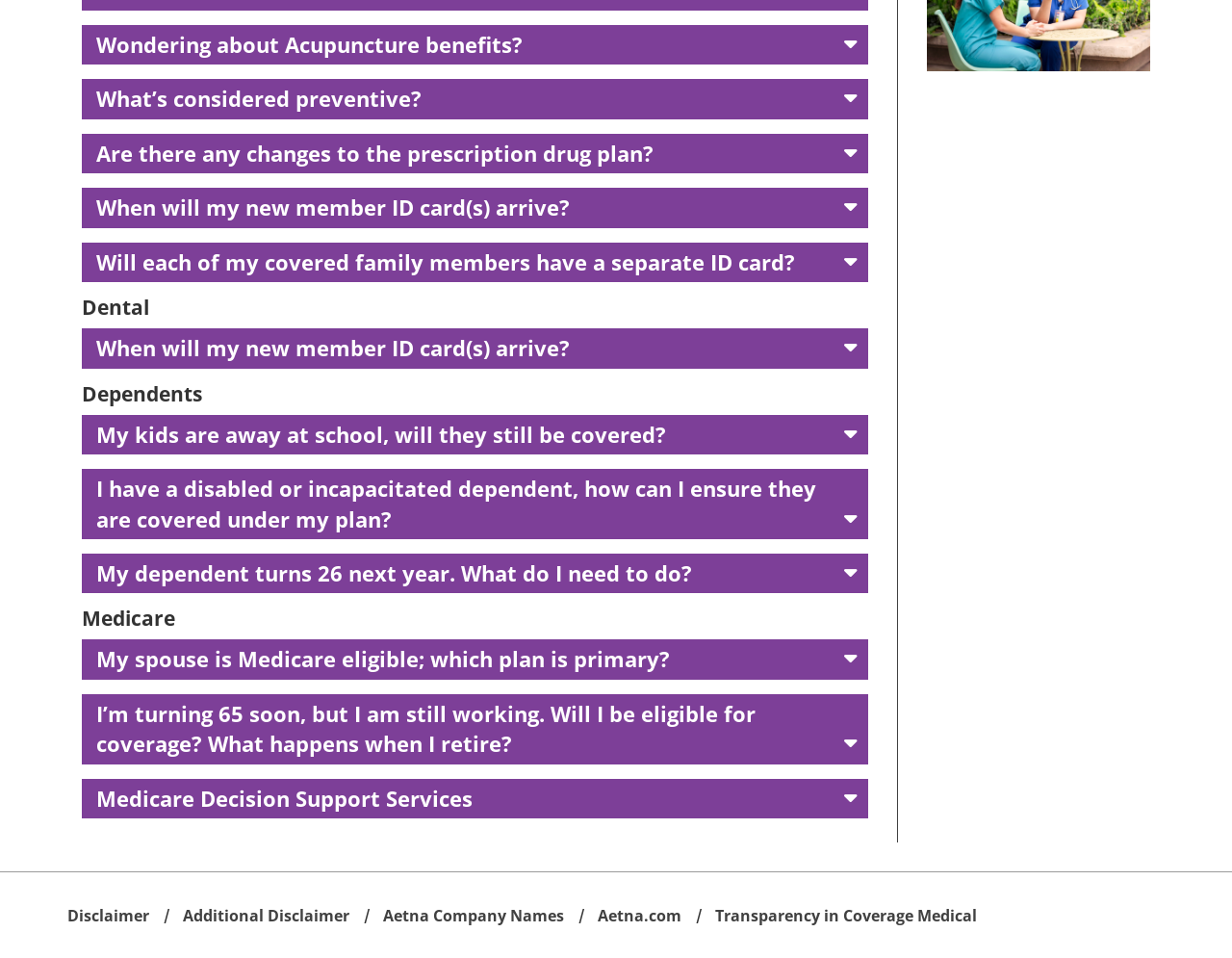Please specify the bounding box coordinates in the format (top-left x, top-left y, bottom-right x, bottom-right y), with values ranging from 0 to 1. Identify the bounding box for the UI component described as follows: Aetna.com

[0.485, 0.945, 0.553, 0.967]